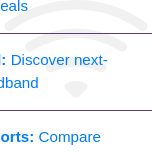What type of broadband is focused on?
Using the picture, provide a one-word or short phrase answer.

FTTP